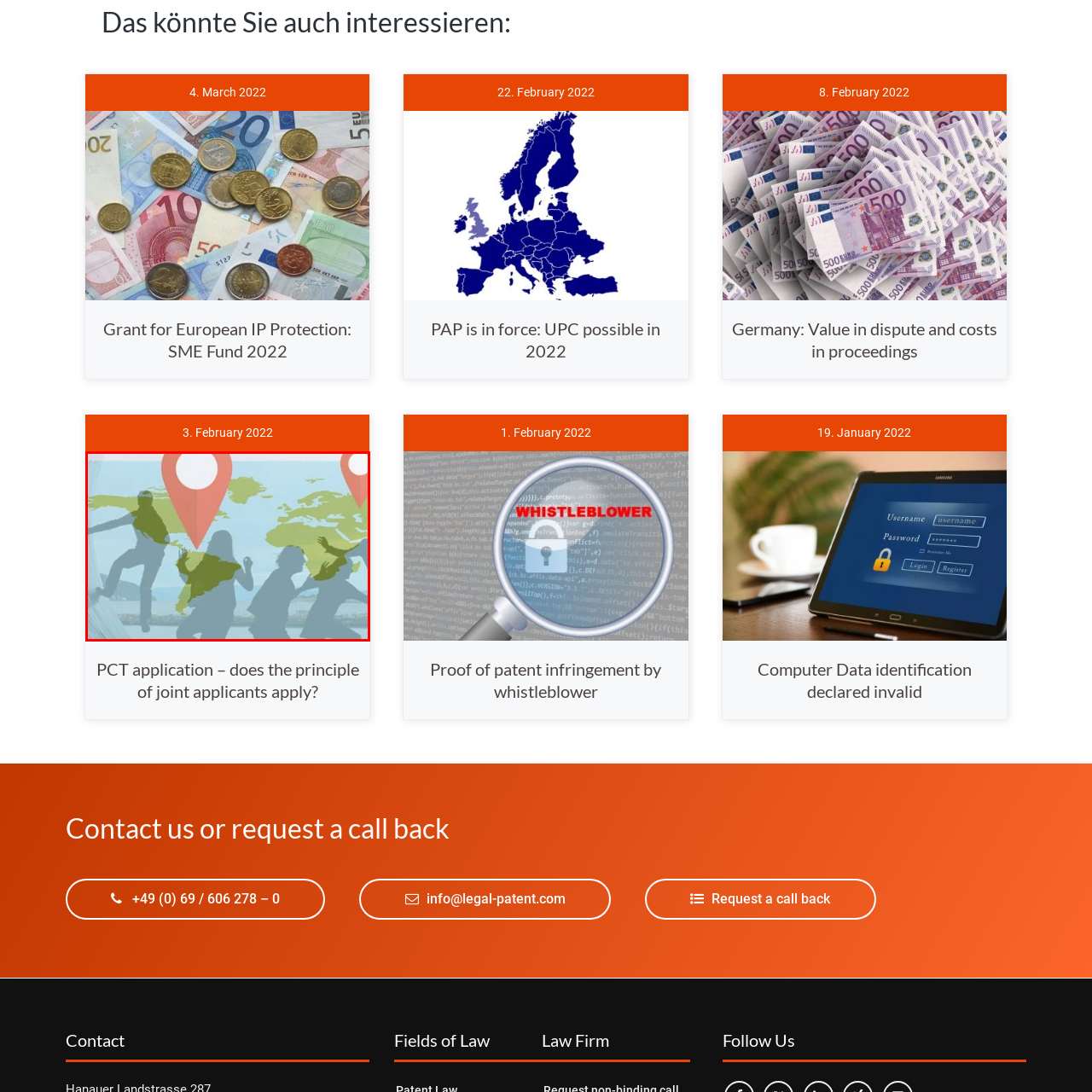What do the red location markers represent?
Analyze the image encased by the red bounding box and elaborate on your answer to the question.

The caption explains that the 'distinctive location markers, prominent in red with white centers, are superimposed over the map', suggesting that these markers represent points of interest or significance connected to the individuals in the foreground.